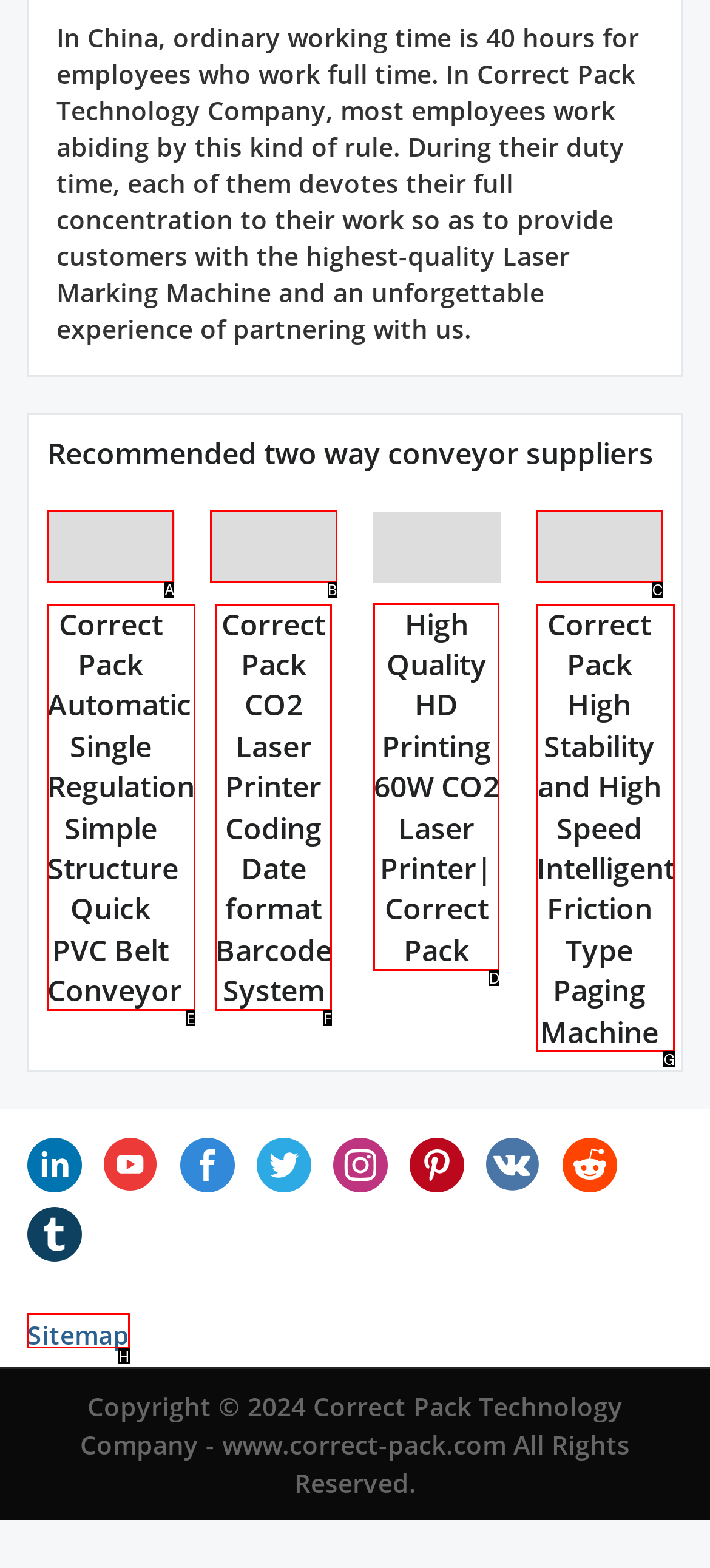Select the letter of the option that should be clicked to achieve the specified task: Check the details of High Quality HD Printing 60W CO2 Laser Printer. Respond with just the letter.

D